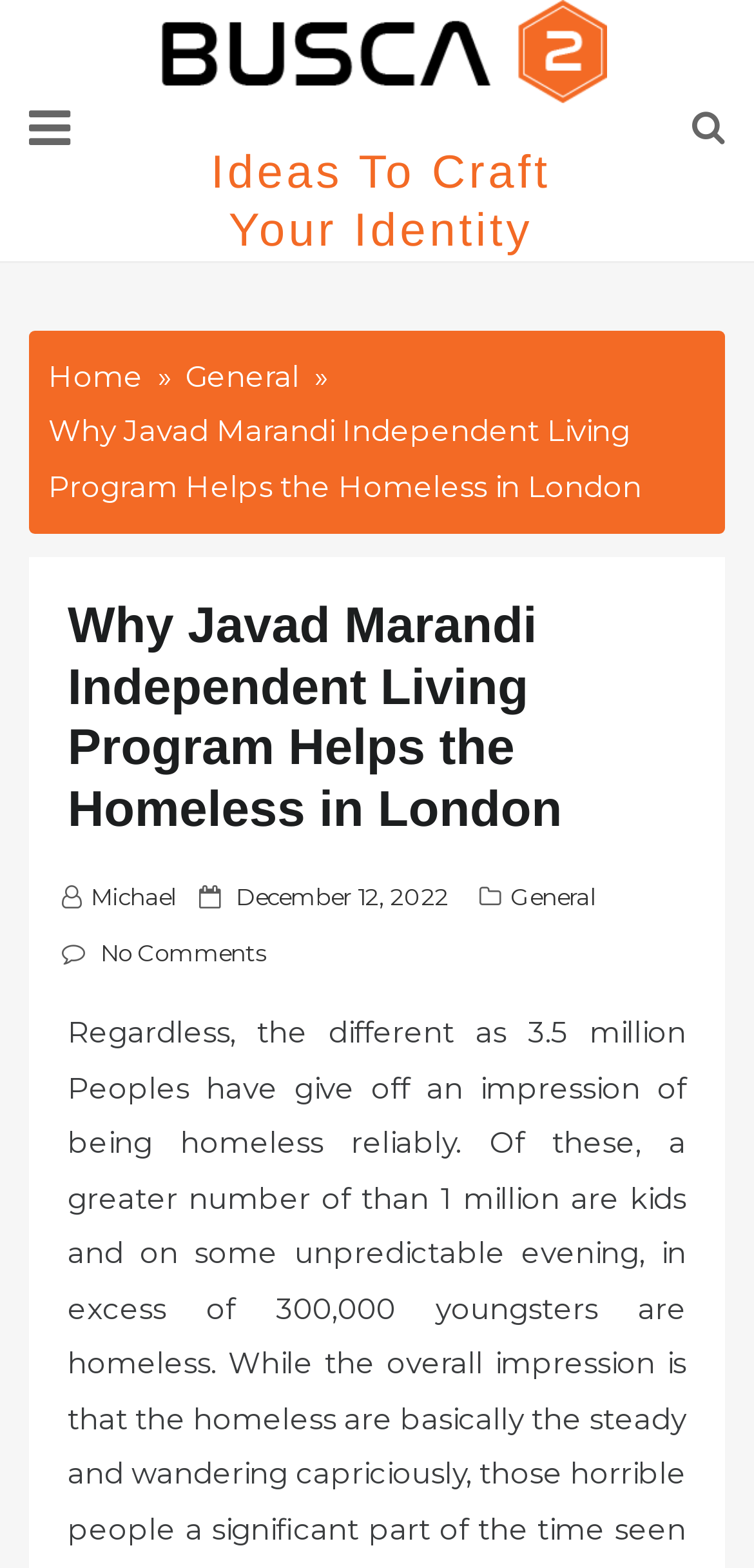Please identify the bounding box coordinates of the element on the webpage that should be clicked to follow this instruction: "View the 'General' category". The bounding box coordinates should be given as four float numbers between 0 and 1, formatted as [left, top, right, bottom].

[0.246, 0.228, 0.397, 0.251]